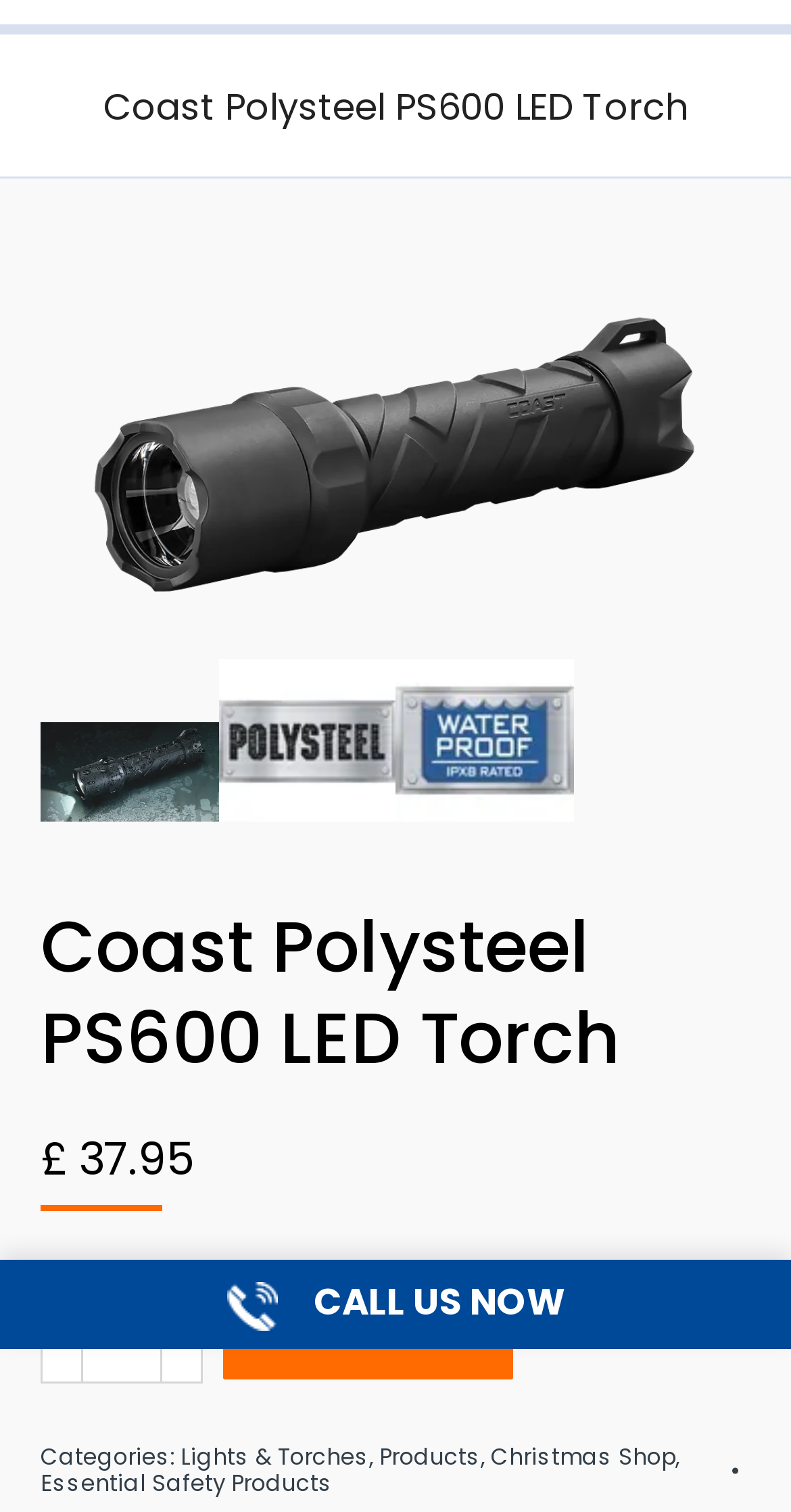Determine the bounding box coordinates of the clickable region to execute the instruction: "learn about Pest Control". The coordinates should be four float numbers between 0 and 1, denoted as [left, top, right, bottom].

None